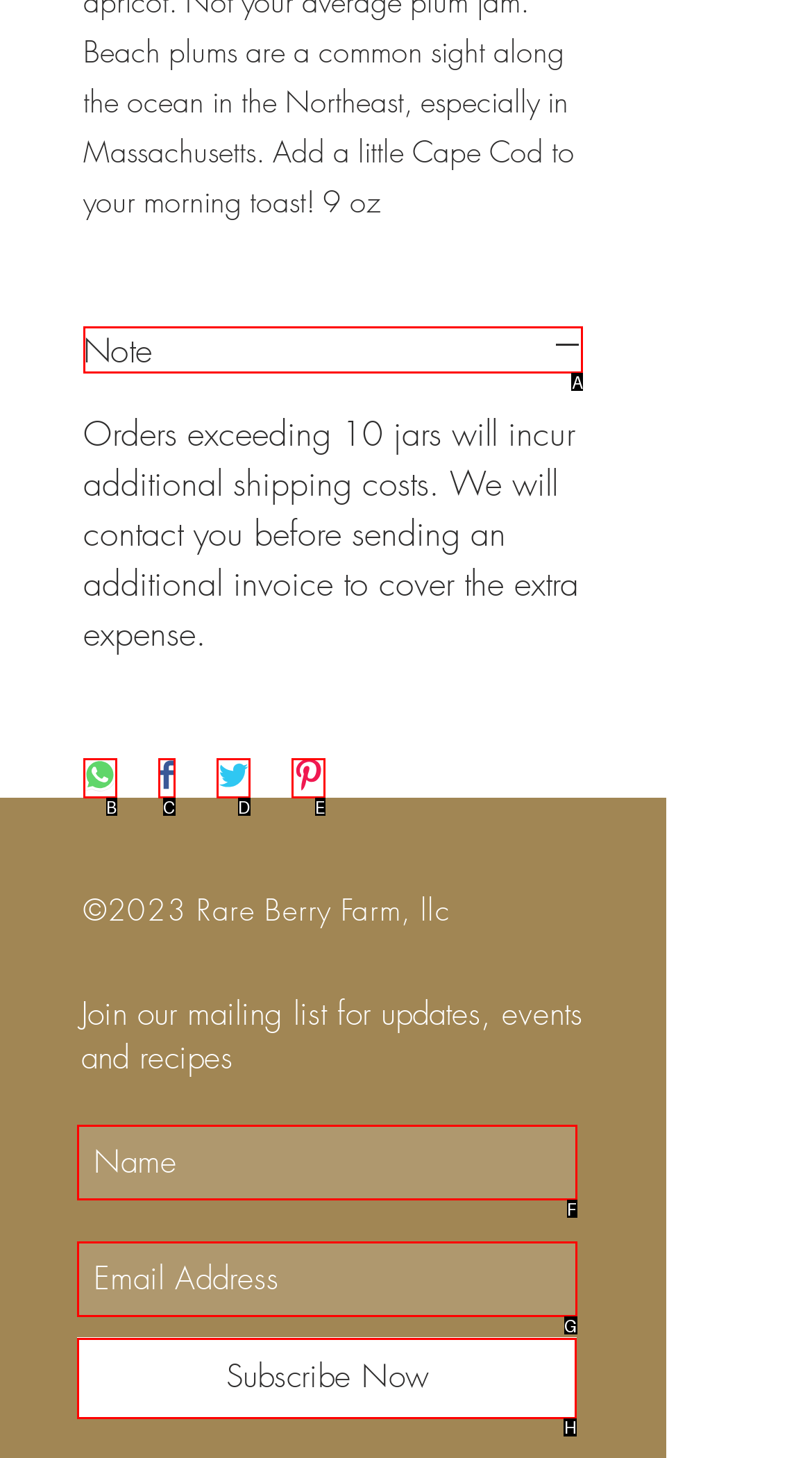Indicate the UI element to click to perform the task: Subscribe to the mailing list. Reply with the letter corresponding to the chosen element.

H